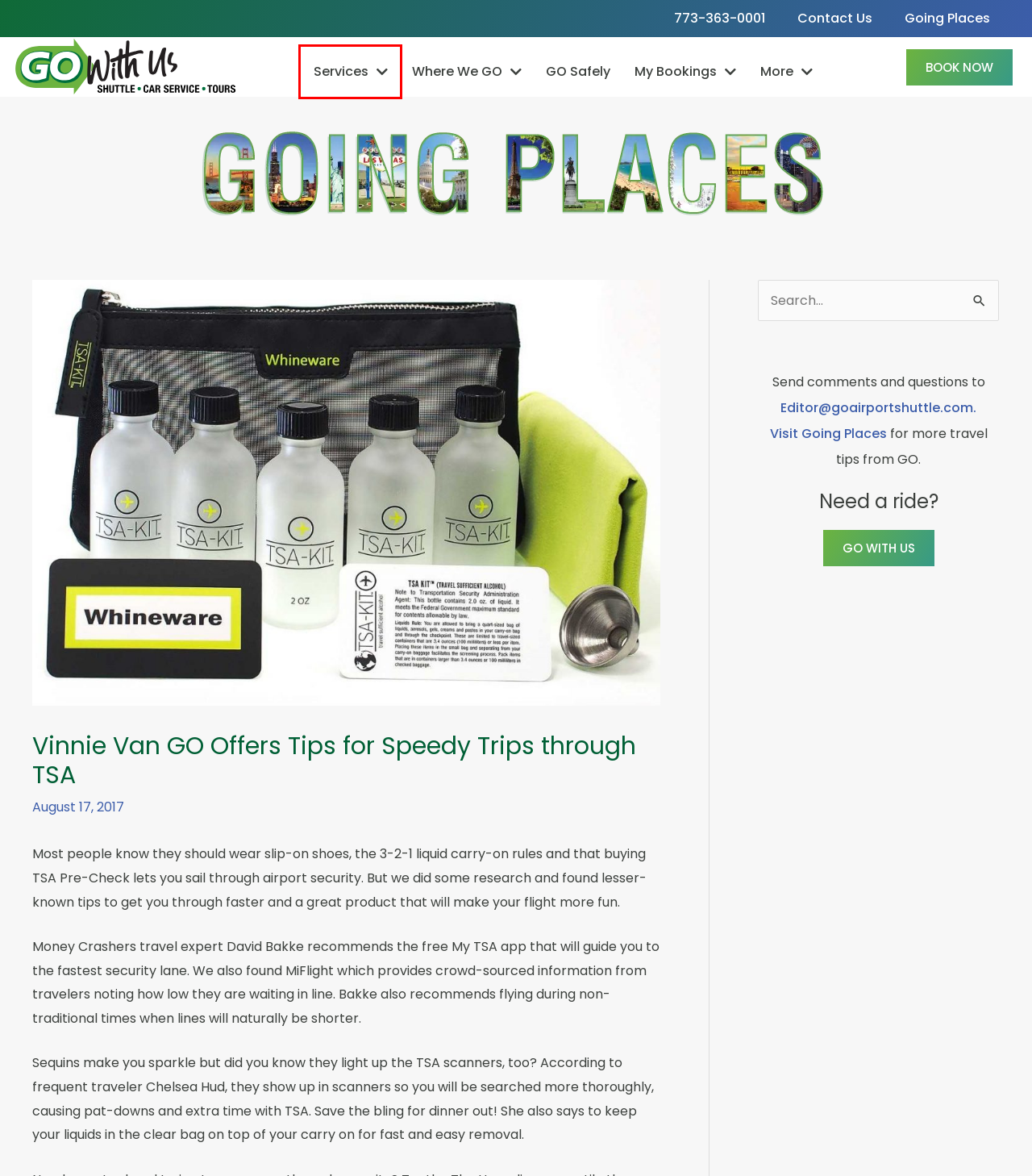You have a screenshot of a webpage with a red bounding box around a UI element. Determine which webpage description best matches the new webpage that results from clicking the element in the bounding box. Here are the candidates:
A. GO With Us and GO Safely - GO Airport Shuttle
B. Going Places Travel Blog - GO Airport Shuttle
C. Book Reliable Airport Rides through GO Airport Shuttle
D. Terms And Conditions | GO With Us
E. GO | Airport Transportation and Around Town Rides | Contact Us
F. GO Airport Shuttle - Airport Transfers
G. Manage GO Reservations | Confirm, Cancel or Edit a Trip | GO
H. GO Airport Shuttle Reservations & Fare Quotes

C